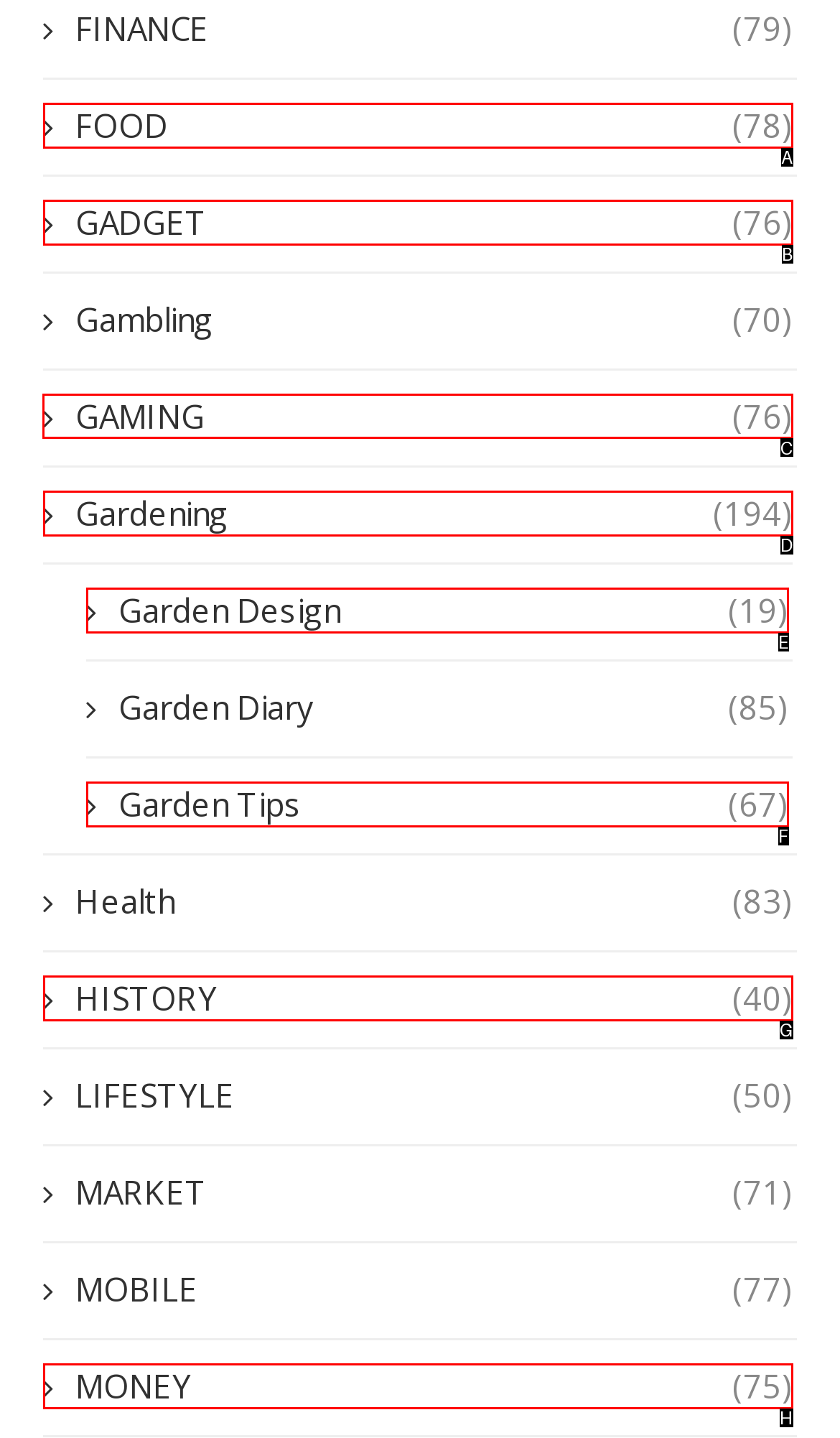To execute the task: browse GAMING, which one of the highlighted HTML elements should be clicked? Answer with the option's letter from the choices provided.

C